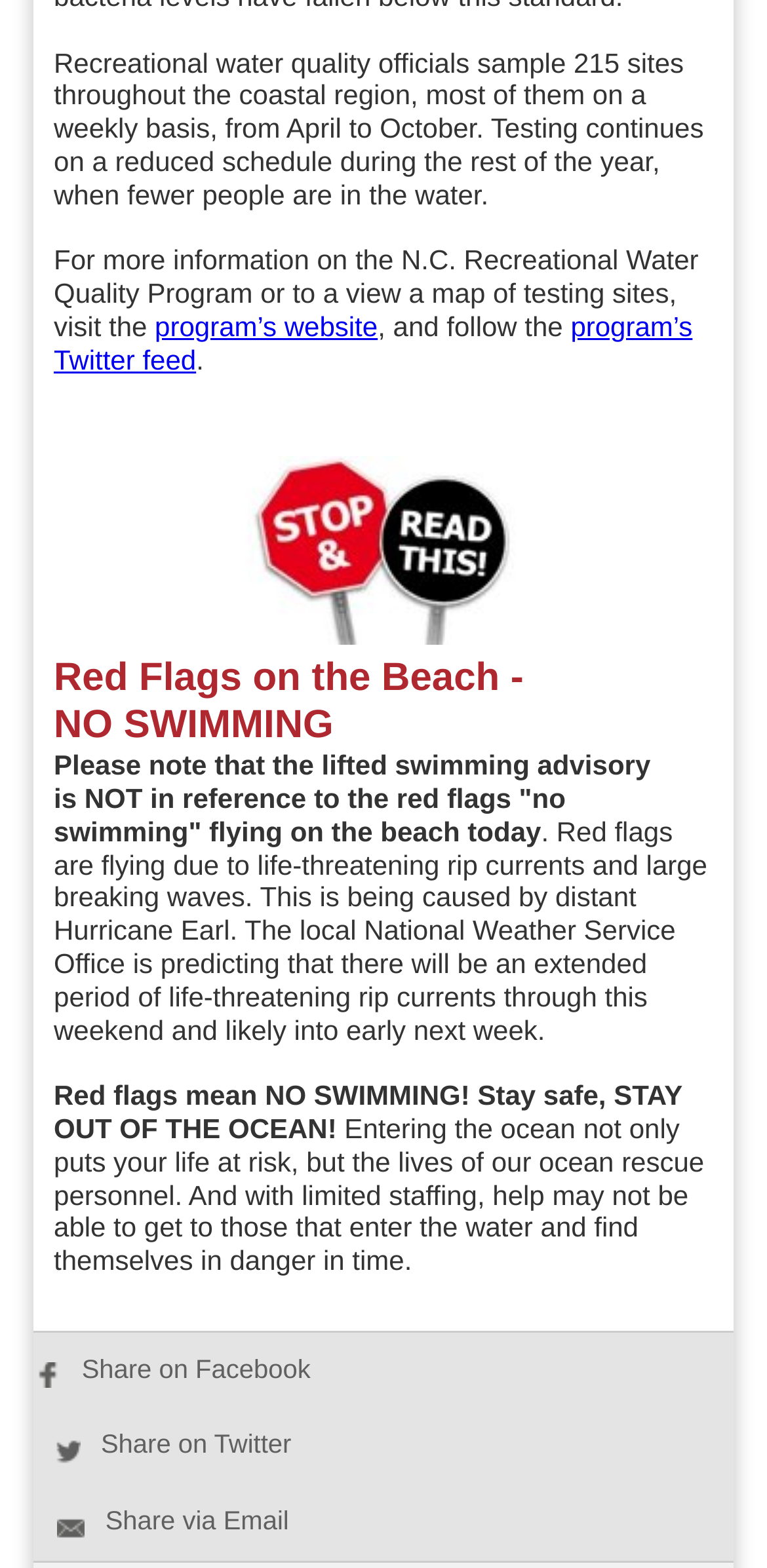Can you give a detailed response to the following question using the information from the image? How often is water quality testing done during the rest of the year?

The text states that testing continues on a reduced schedule during the rest of the year, when fewer people are in the water, indicating that the frequency of testing is lower compared to the period from April to October.